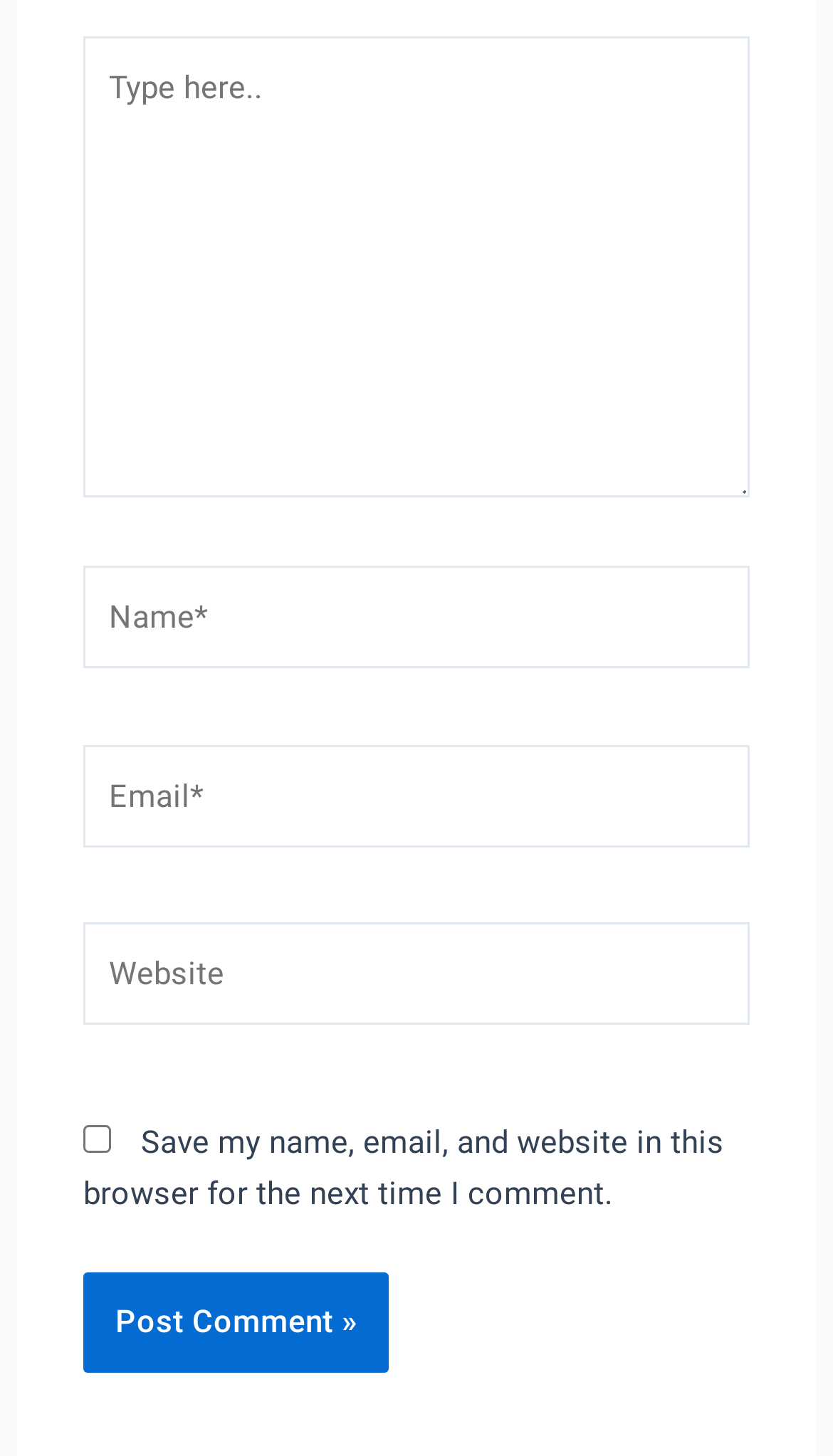Using the information shown in the image, answer the question with as much detail as possible: What is the default state of the 'Save my name...' checkbox?

The checkbox is marked as 'checked: false', indicating that it is not selected by default.